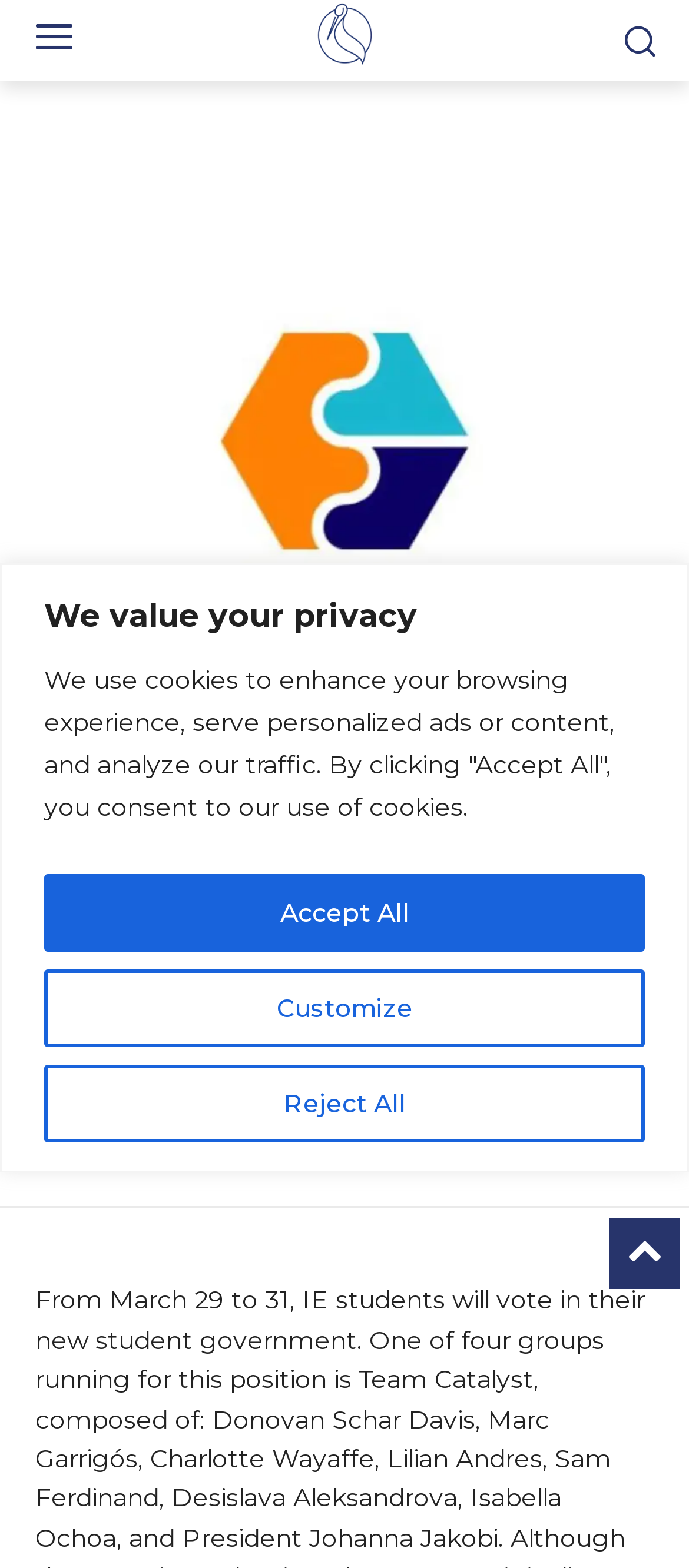Using the details from the image, please elaborate on the following question: What is the name of the newspaper?

I found the answer by looking at the link element with the text 'The Stork Team' which is located near the top of the webpage.